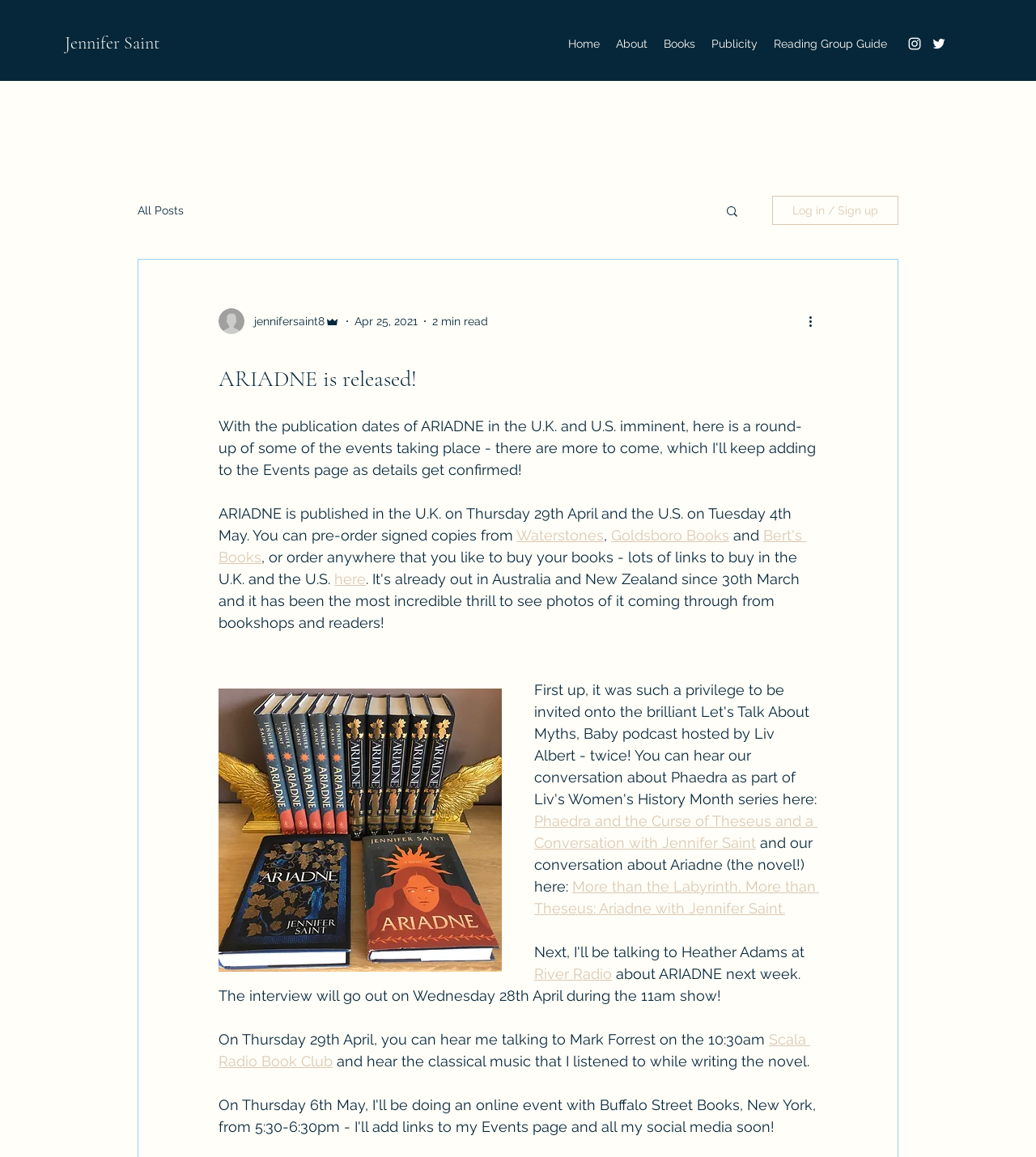Determine the coordinates of the bounding box for the clickable area needed to execute this instruction: "Read more about ARIADNE".

[0.211, 0.308, 0.789, 0.341]